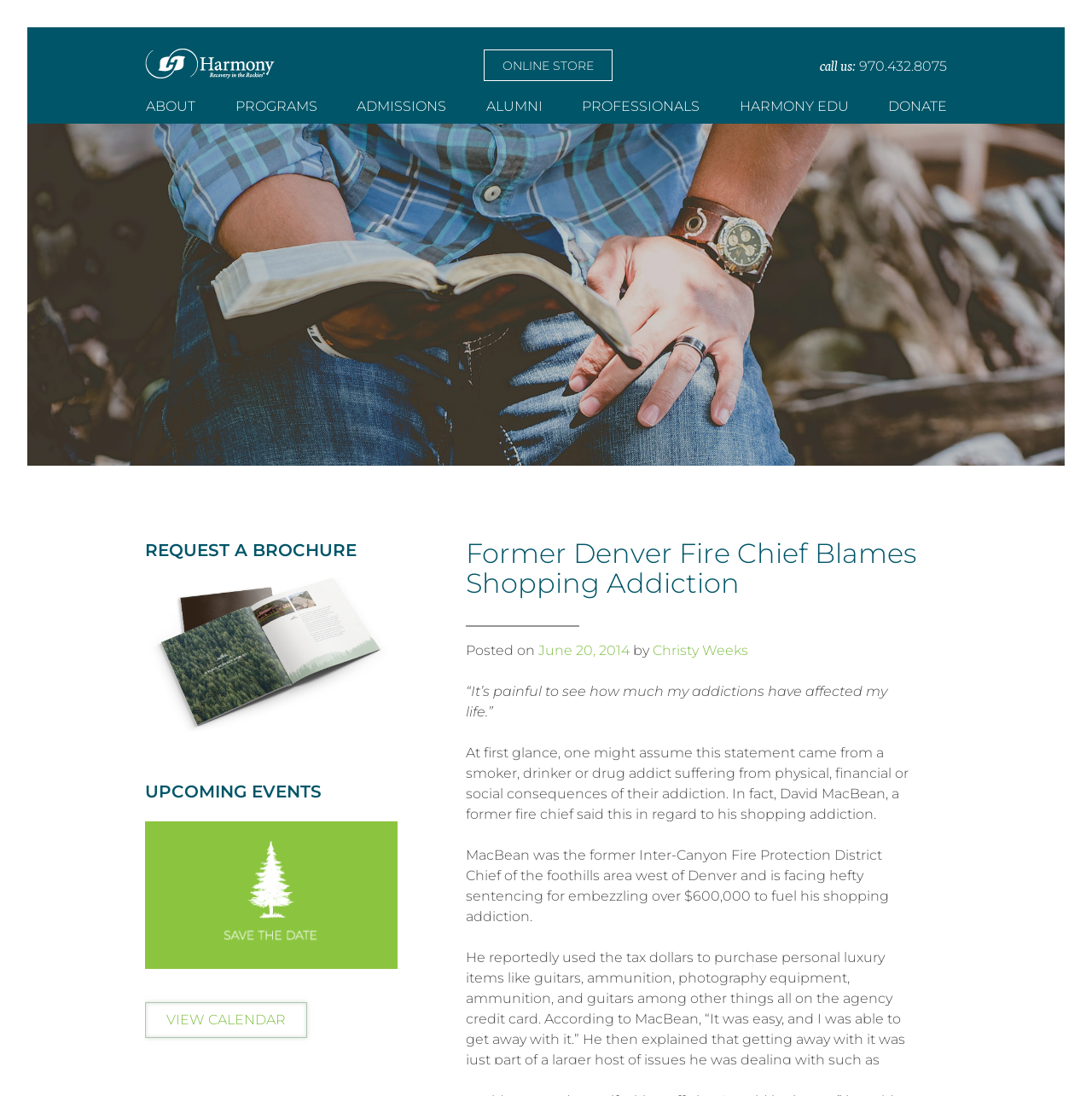Predict the bounding box of the UI element based on this description: "June 20, 2014July 18, 2018".

[0.493, 0.586, 0.577, 0.601]